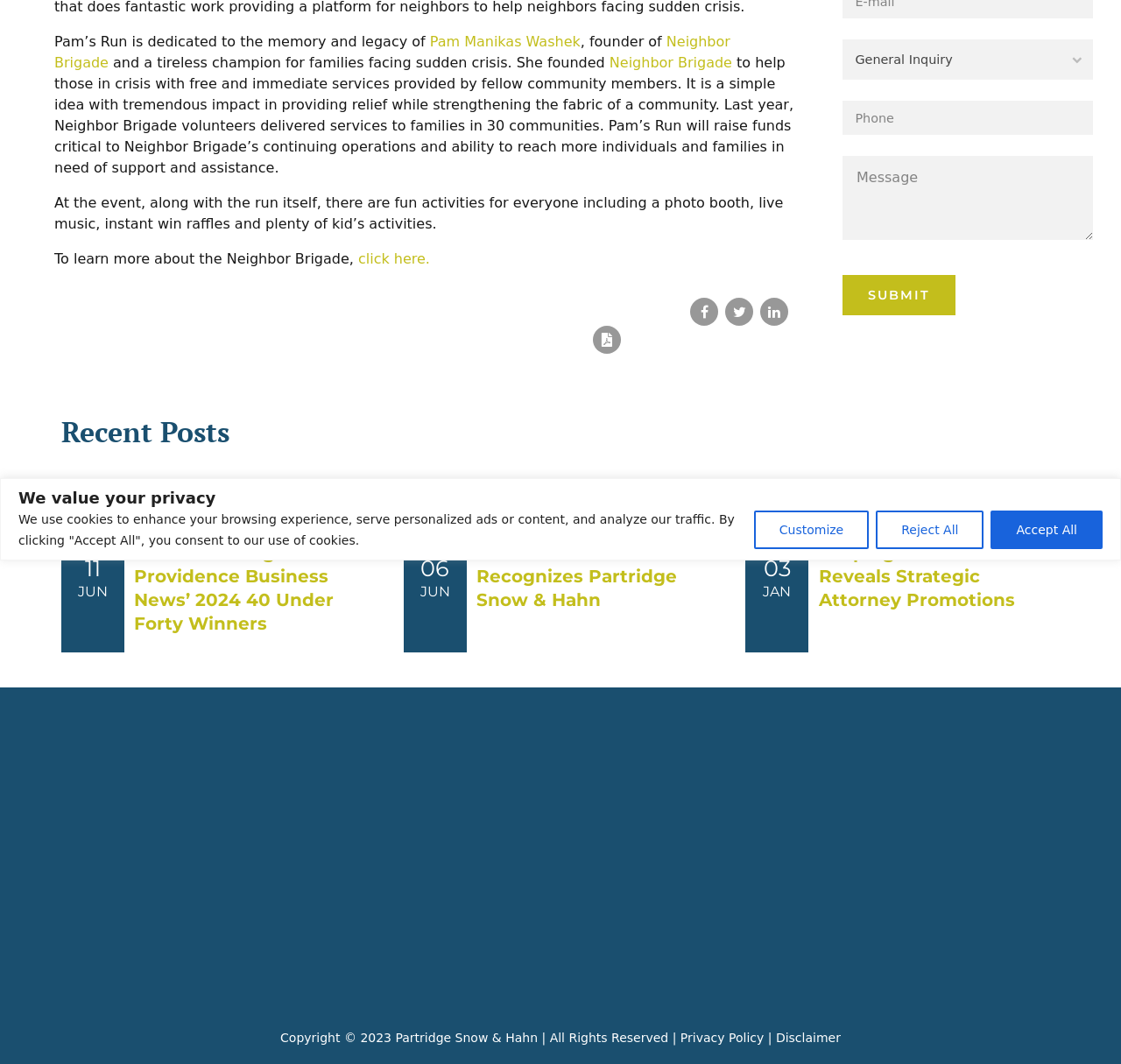Given the following UI element description: "click here.", find the bounding box coordinates in the webpage screenshot.

[0.32, 0.235, 0.384, 0.251]